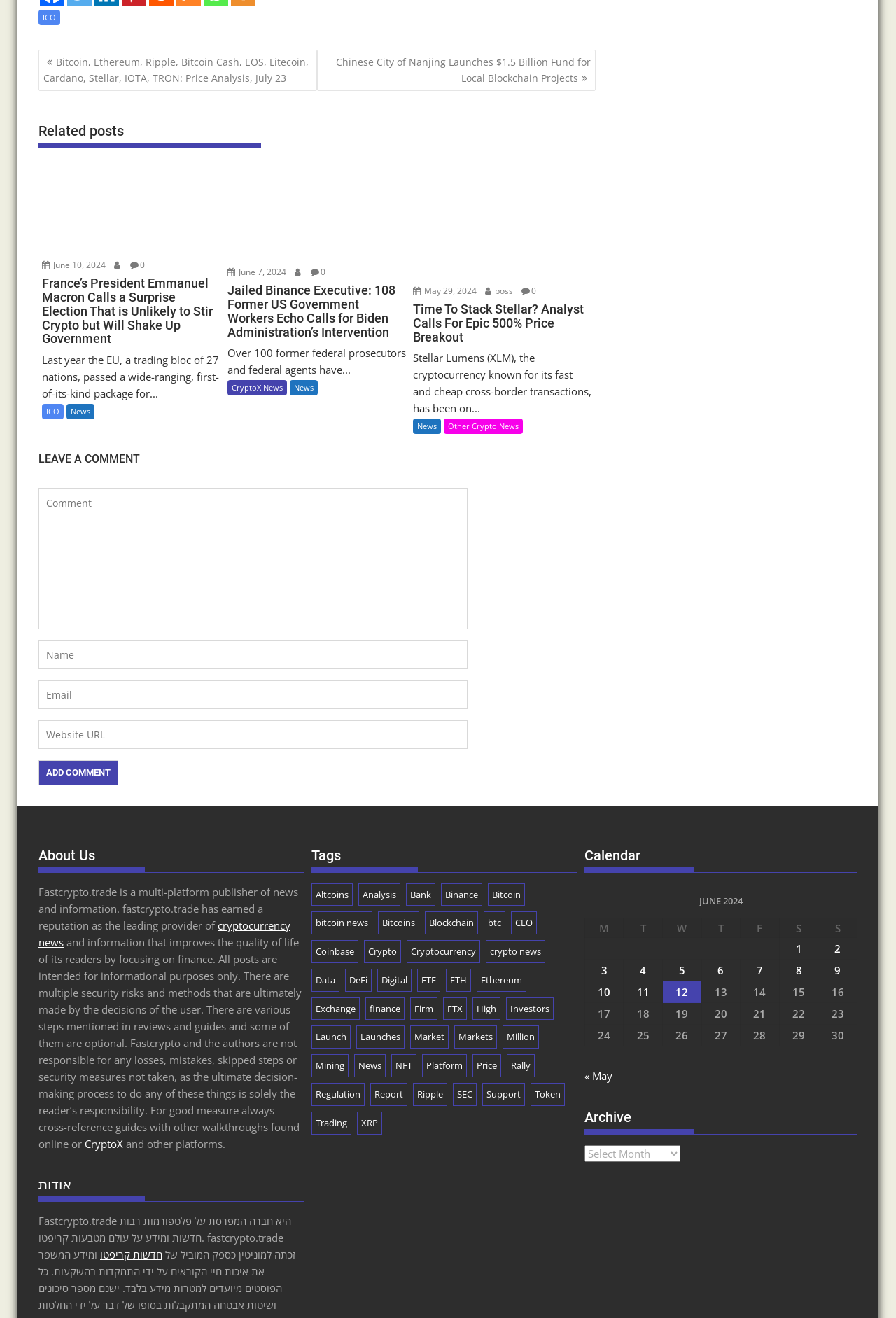Given the element description: "name="url" placeholder="Website URL"", predict the bounding box coordinates of this UI element. The coordinates must be four float numbers between 0 and 1, given as [left, top, right, bottom].

[0.043, 0.546, 0.522, 0.568]